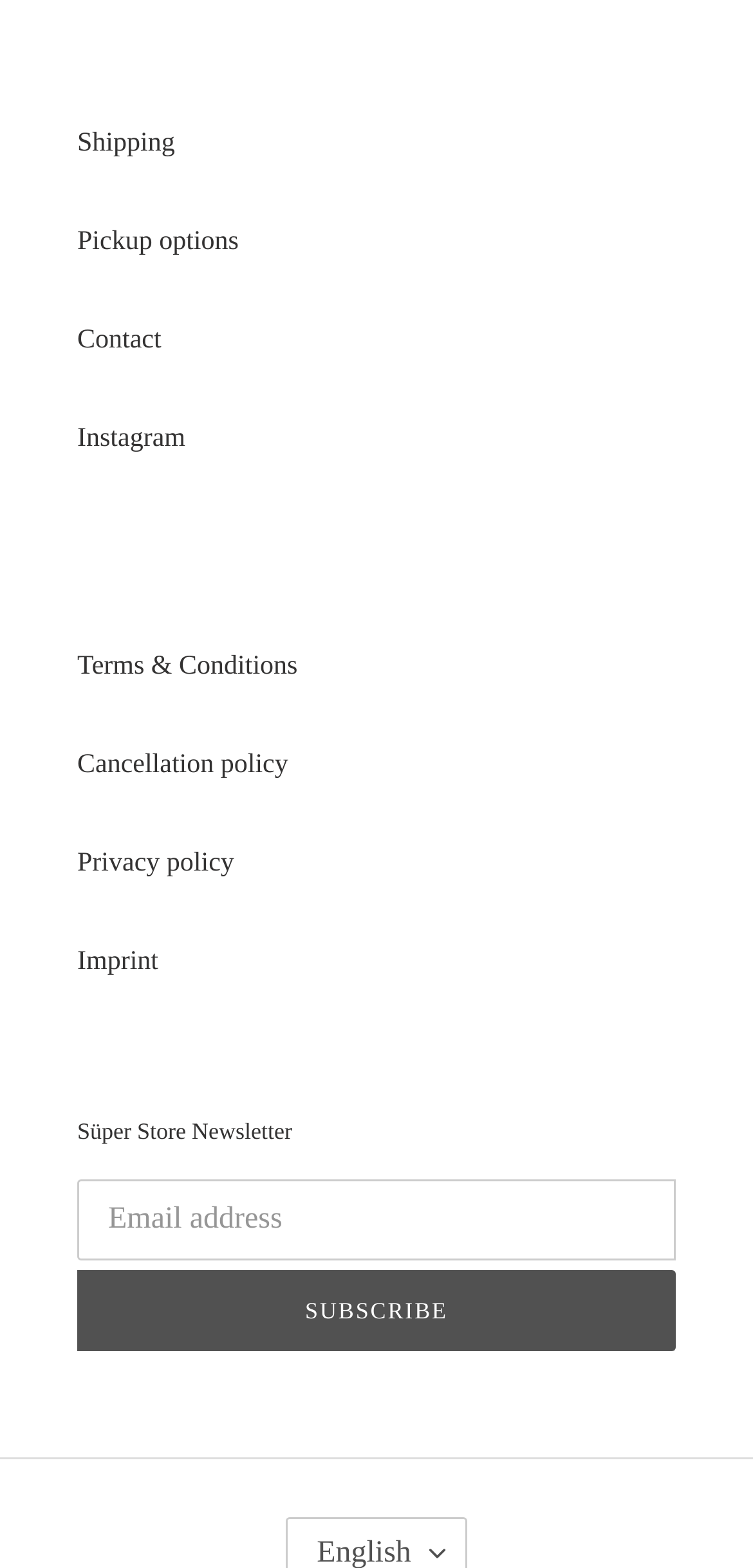Identify the bounding box coordinates of the section that should be clicked to achieve the task described: "Subscribe to the newsletter".

[0.103, 0.81, 0.897, 0.862]